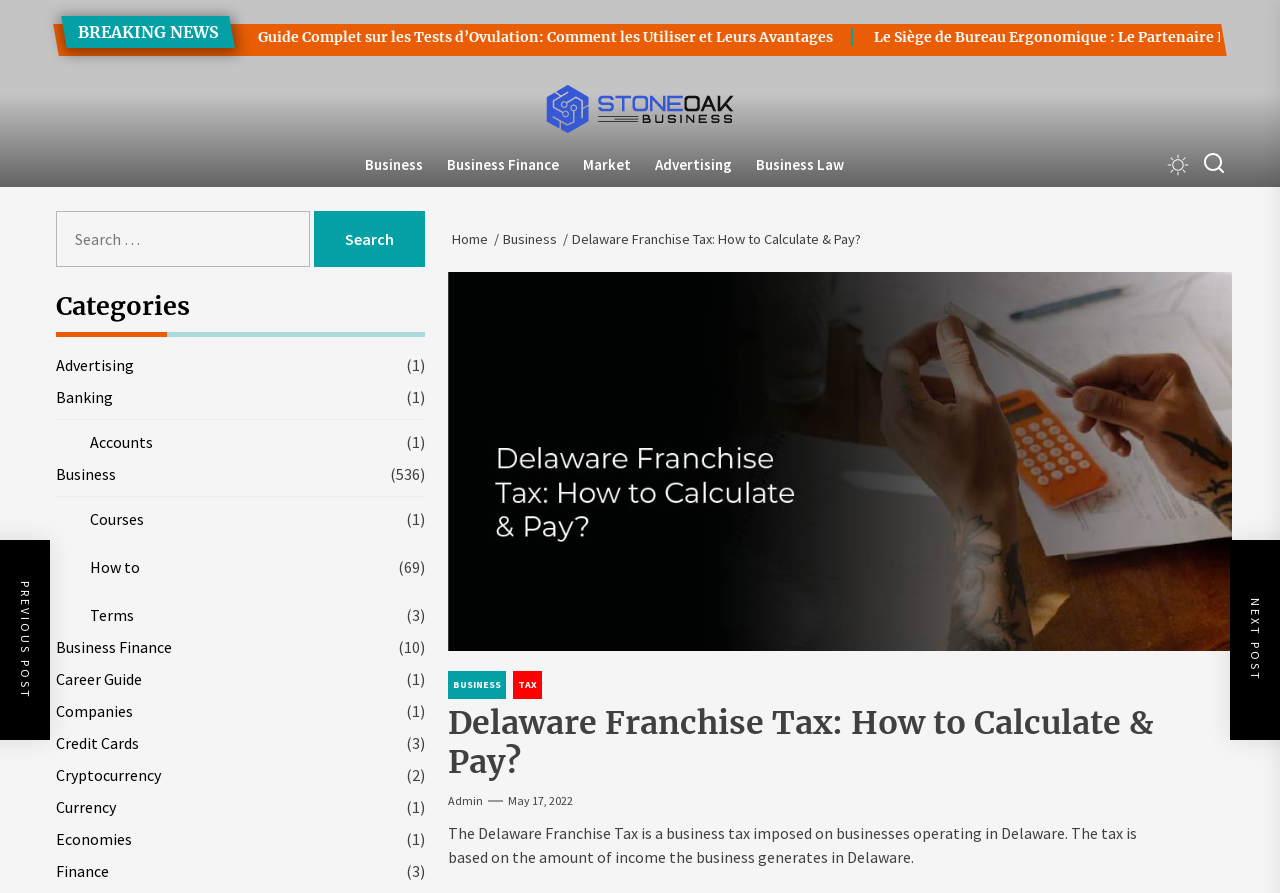How many links are under the 'Categories' heading?
Provide a detailed answer to the question, using the image to inform your response.

I counted the links under the 'Categories' heading and found 19 links, including 'Advertising', 'Banking', 'Business', and so on.